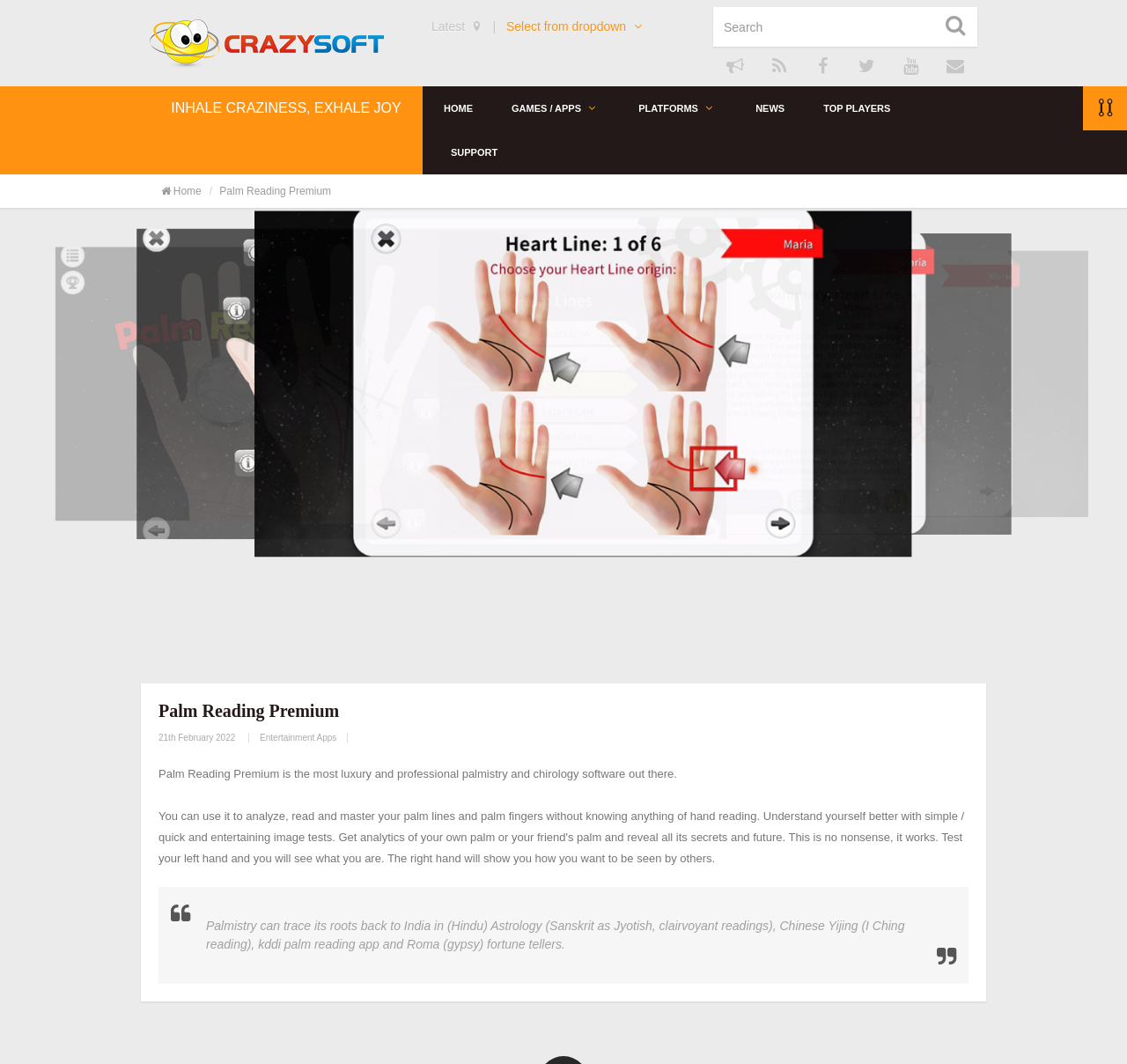Determine the bounding box coordinates of the clickable area required to perform the following instruction: "Click on the company name". The coordinates should be represented as four float numbers between 0 and 1: [left, top, right, bottom].

[0.133, 0.018, 0.367, 0.065]